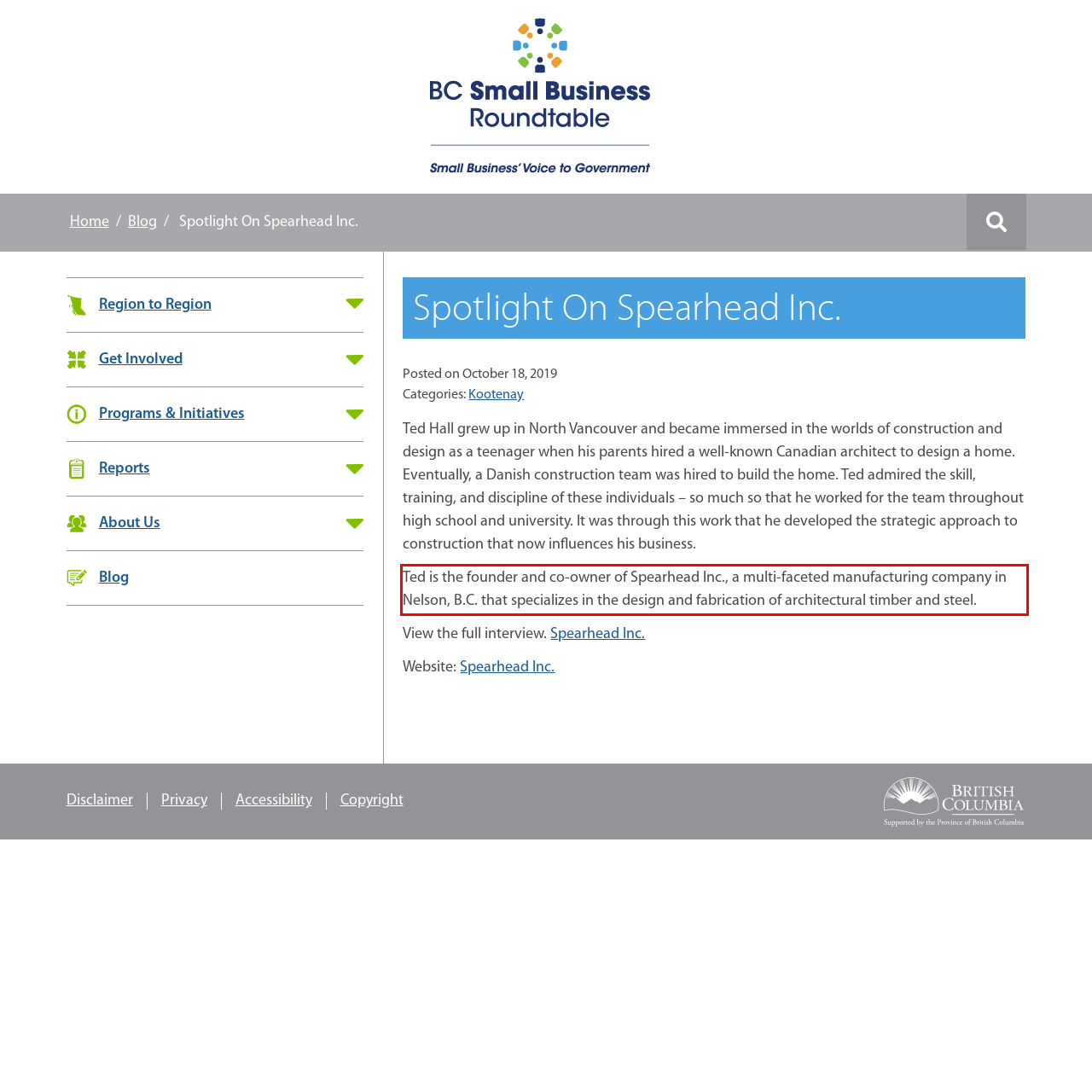In the screenshot of the webpage, find the red bounding box and perform OCR to obtain the text content restricted within this red bounding box.

Ted is the founder and co-owner of Spearhead Inc., a multi-faceted manufacturing company in Nelson, B.C. that specializes in the design and fabrication of architectural timber and steel.